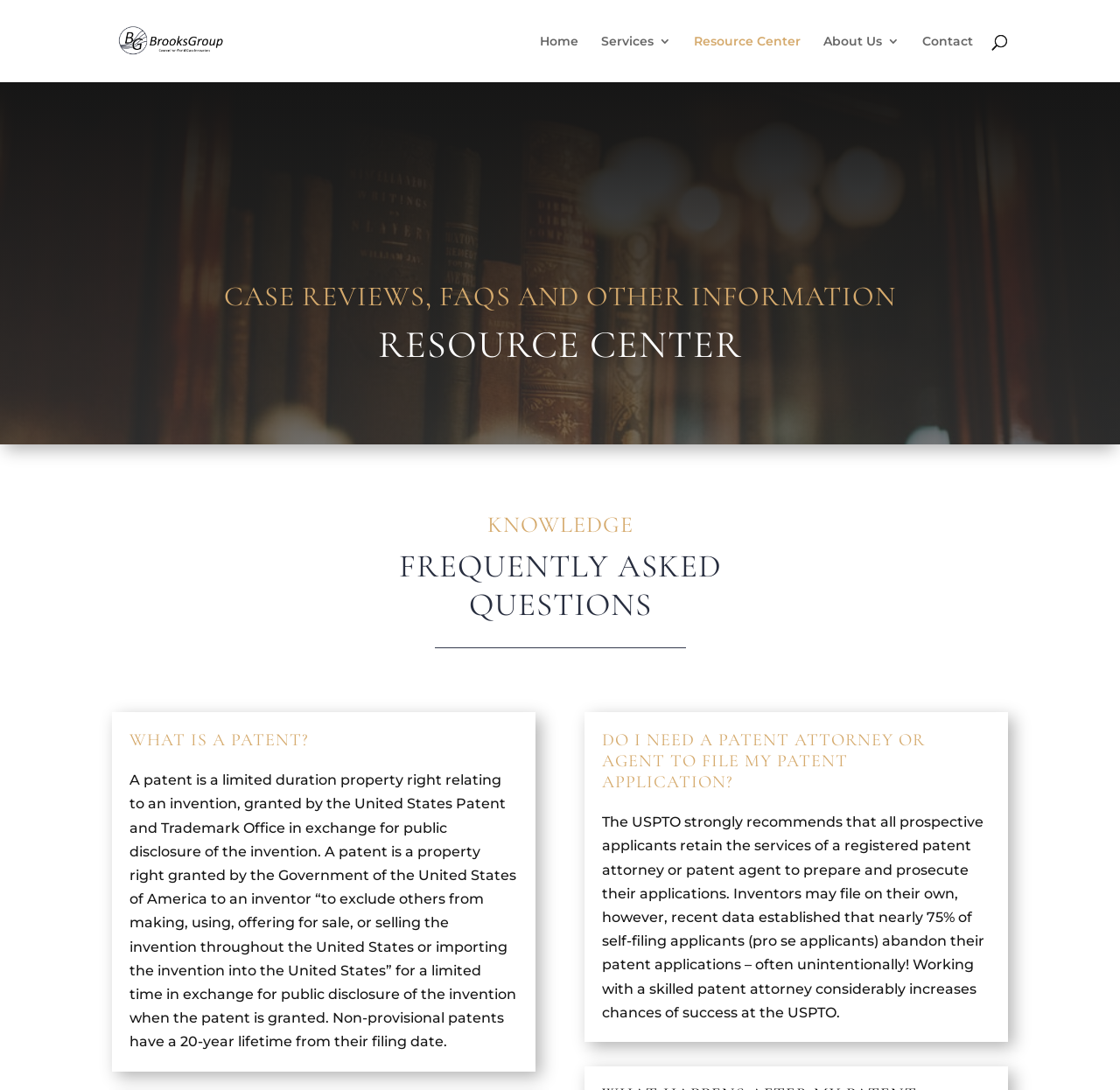Answer the following query concisely with a single word or phrase:
What is a patent according to this webpage?

A limited duration property right